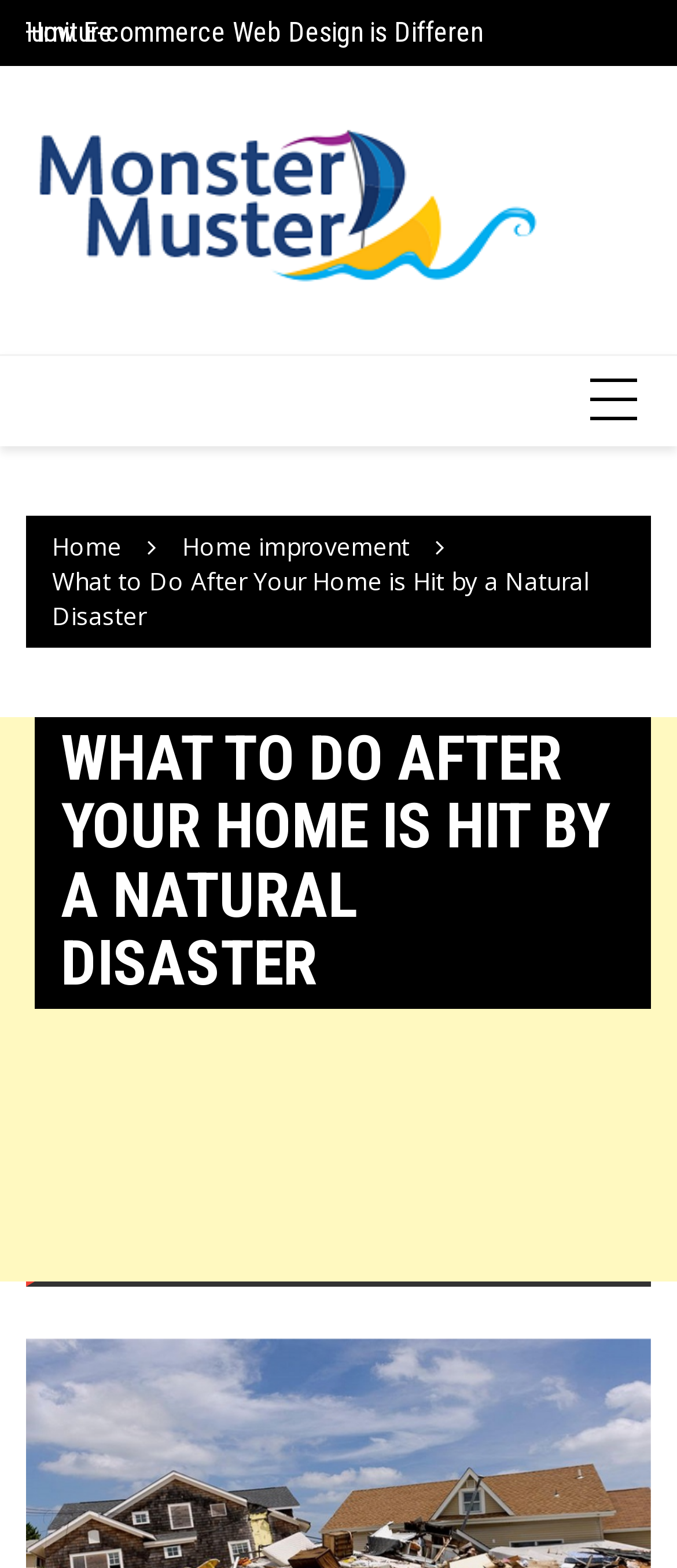Generate a thorough description of the webpage.

The webpage appears to be an article or blog post discussing what to do after a natural disaster hits one's home. The title of the page is "What to Do After Your Home is Hit by a Natural Disaster" and is prominently displayed at the top of the page. 

Below the title, there is a heading that seems out of place, titled "Factors Impacting Silver Prices in Australian Dollars", which is accompanied by a link to the same title. This heading is positioned near the top of the page, taking up a significant portion of the width.

To the right of the title, there are two links, one with no text and the other with the text "Home". Below these links, there is another link with the text "Home improvement". 

The main content of the article begins below the title, with a large heading that repeats the title of the page in all capital letters. The article text follows this heading, taking up the majority of the page's content area. There is no clear indication of images on the page.